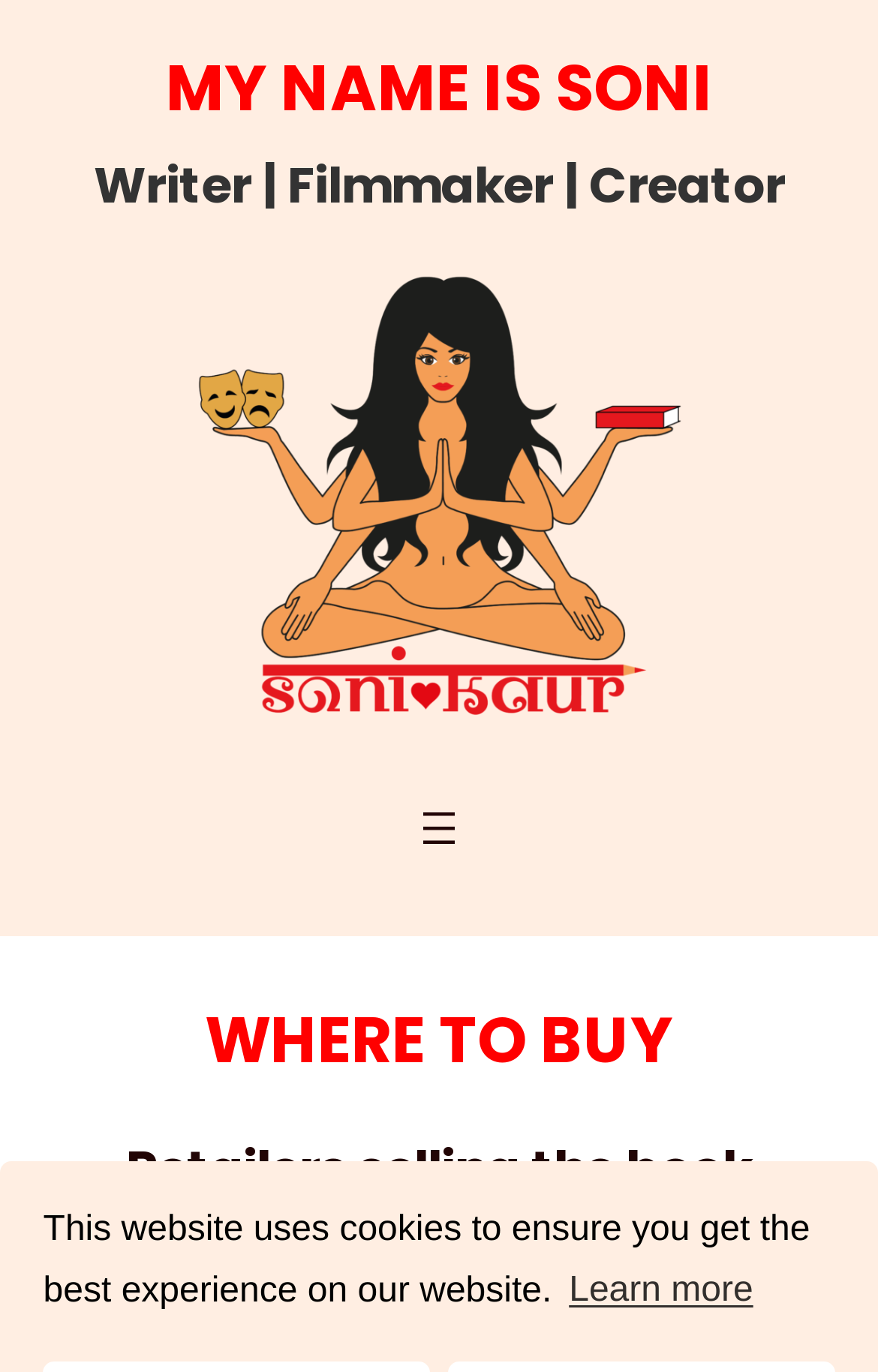Please give a concise answer to this question using a single word or phrase: 
What is the name of the retailer selling the book?

Waterstones